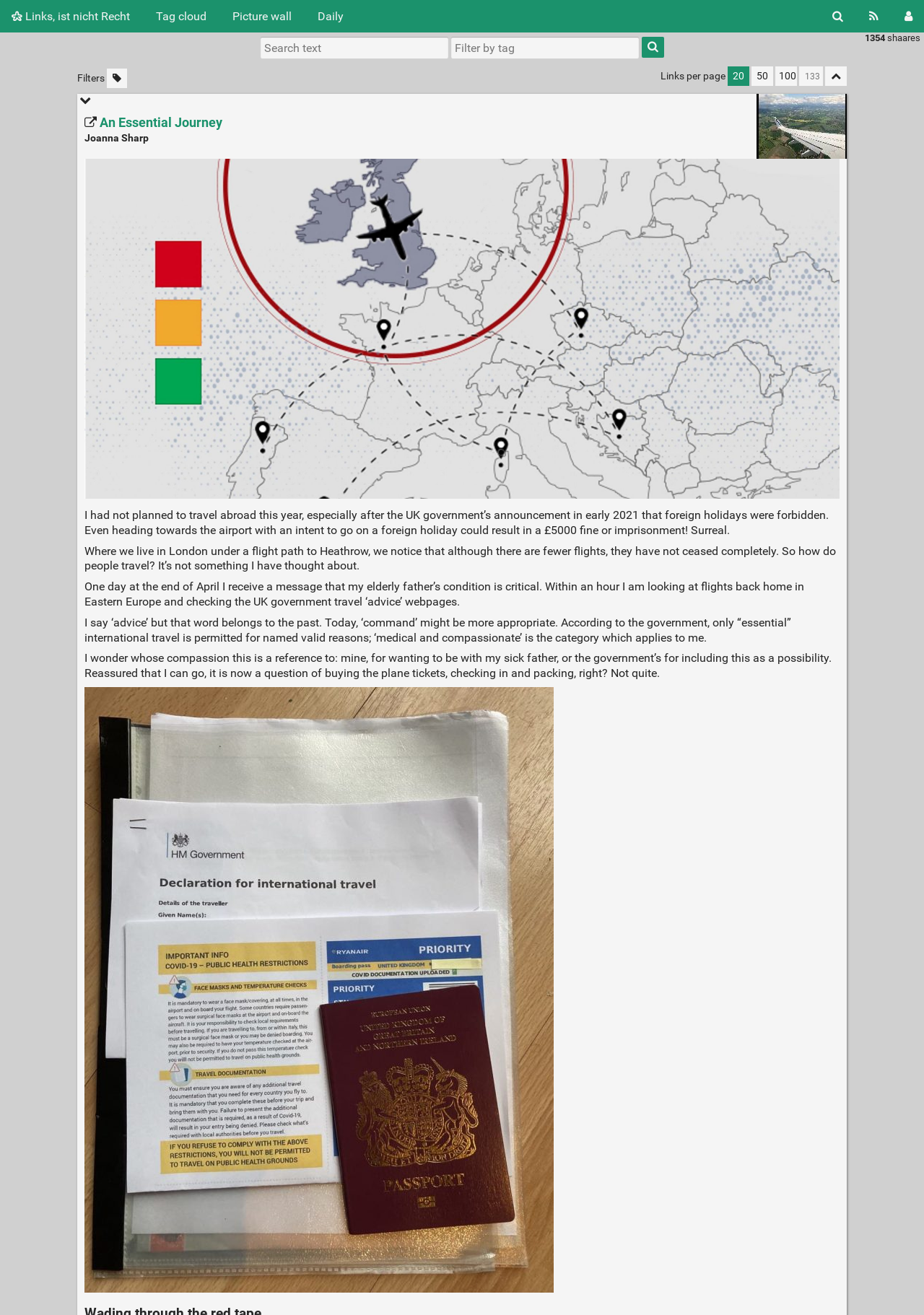Create a full and detailed caption for the entire webpage.

This webpage appears to be a personal blog or journal entry. At the top, there are several links, including "Links, ist nicht Recht", "Tag cloud", "Picture wall", and "Daily", which are aligned horizontally and take up a small portion of the top section of the page. On the far right side of the top section, there are additional links, including "Search", "RSS Feed", and "Login".

Below the top section, there is a search bar with a textbox and a button labeled "Search". Next to the search bar, there is a combobox labeled "Filter by tag" and a status indicator with the text "Type 1 or more characters for results.".

On the left side of the page, there is a section labeled "Filters" with several links, including "Filter untagged links", "20", "50", "100", and "Fold all". Below this section, there is a heading labeled "An Essential Journey" with a link to the same title. Underneath, there is another heading labeled "Joanna Sharp", which appears to be the author's name.

The main content of the page is a series of paragraphs written by Joanna Sharp, describing her experience with traveling abroad during the COVID-19 pandemic. The text is divided into several sections, each describing a different part of her journey, including her initial decision to travel, her concerns about the UK government's travel restrictions, and her eventual trip back to Eastern Europe to visit her sick father.

Throughout the page, there are no images, but there are several links and buttons that allow users to interact with the content. The overall layout is organized, with clear headings and concise text, making it easy to follow along with Joanna's story.